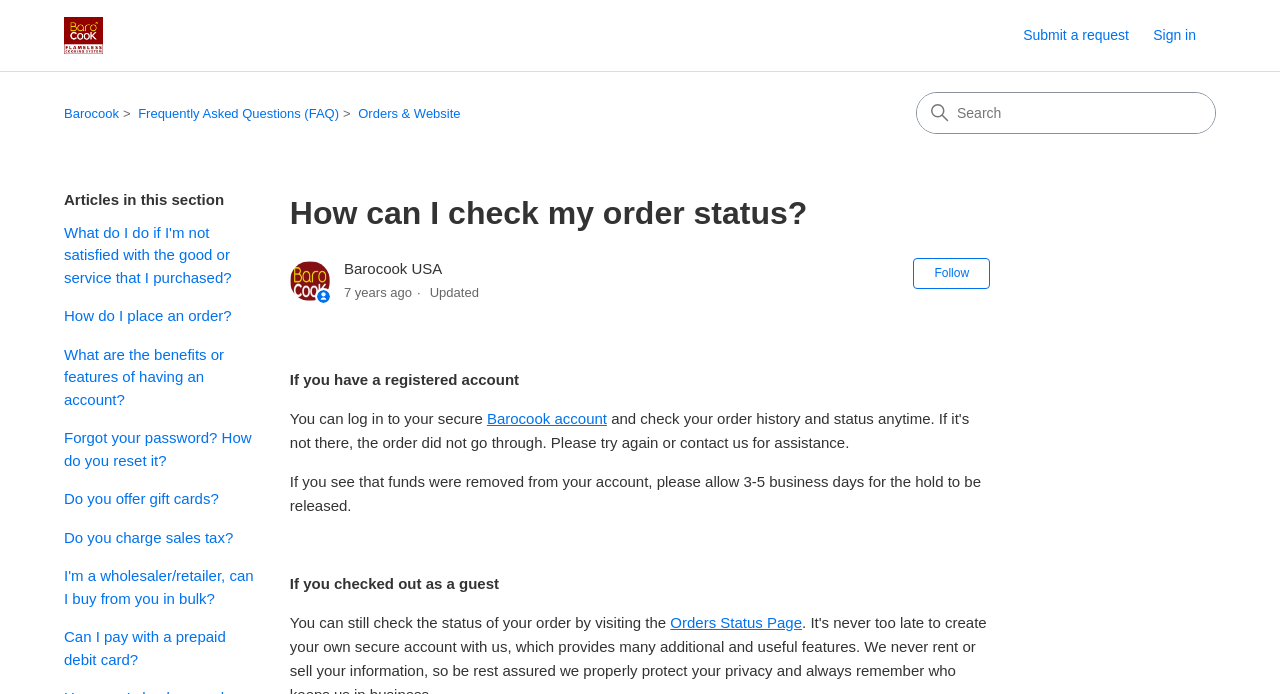Respond with a single word or phrase for the following question: 
What is the current location in the navigation?

Orders & Website